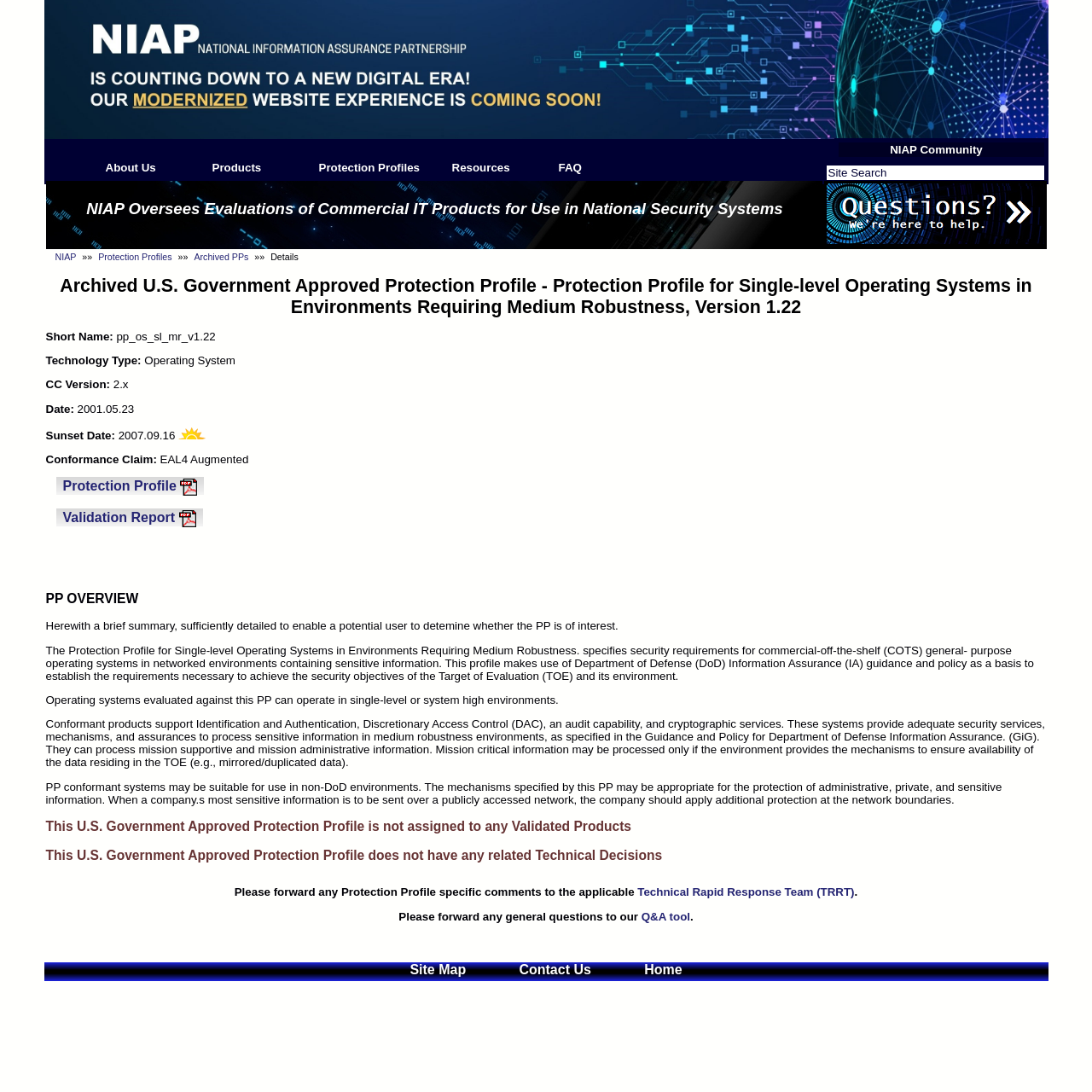Please reply to the following question with a single word or a short phrase:
What is the sunset date of the Protection Profile?

2007.09.16